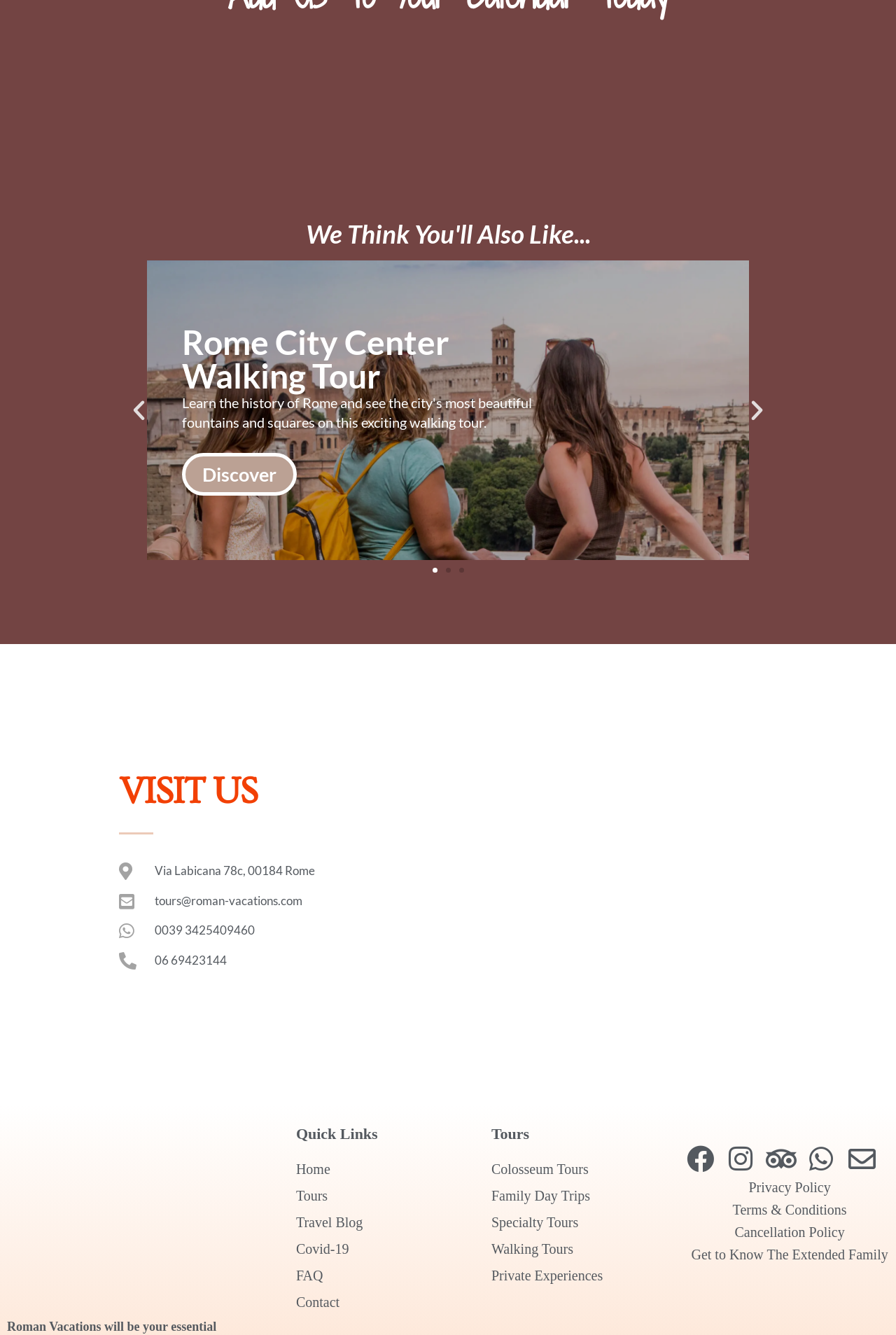Please reply with a single word or brief phrase to the question: 
How many links are there in the 'Quick Links' section?

8